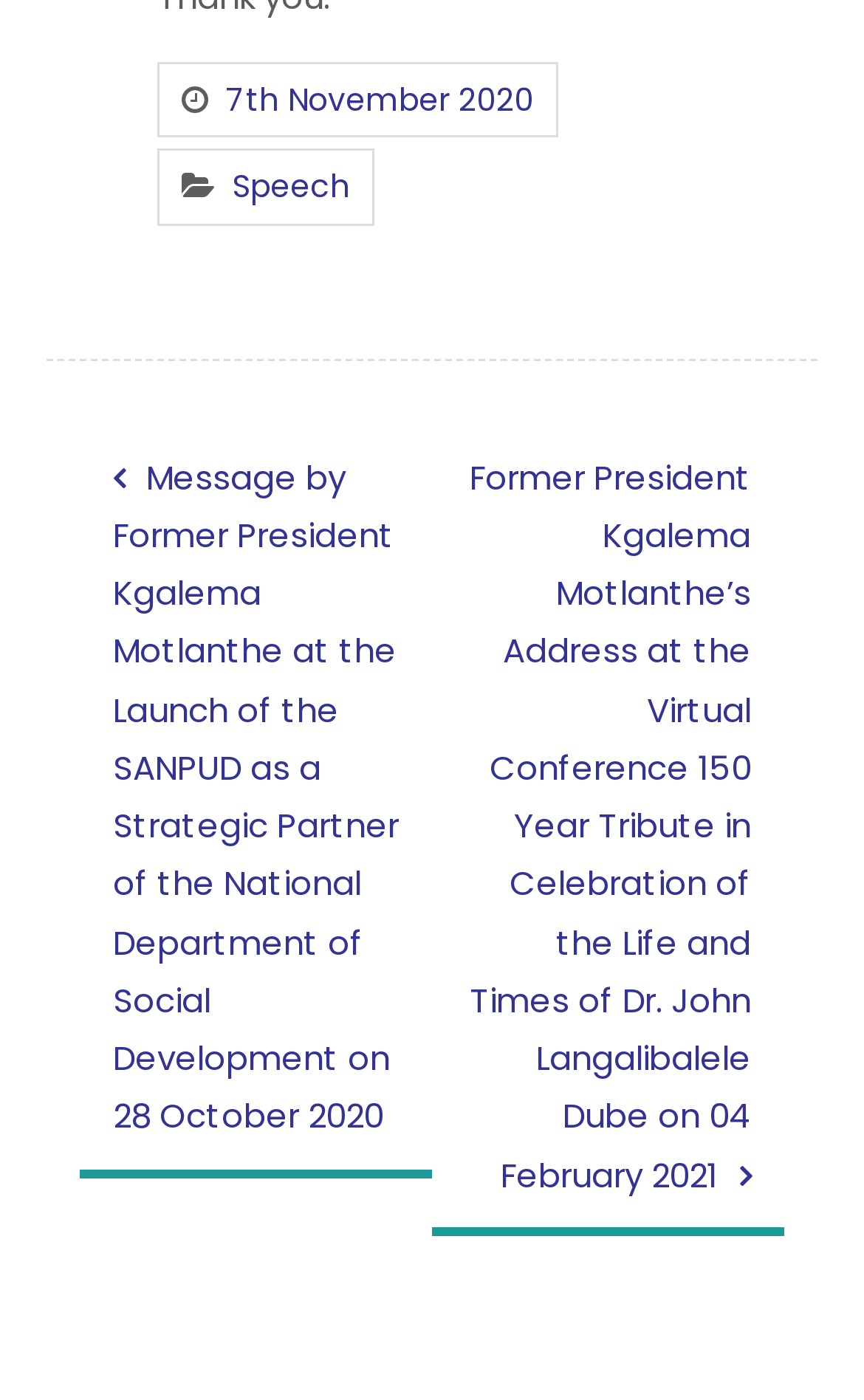What is the date of the first post?
Using the information presented in the image, please offer a detailed response to the question.

I found the date by looking at the footer section of the webpage, where there is a link with the text '7th November 2020'.